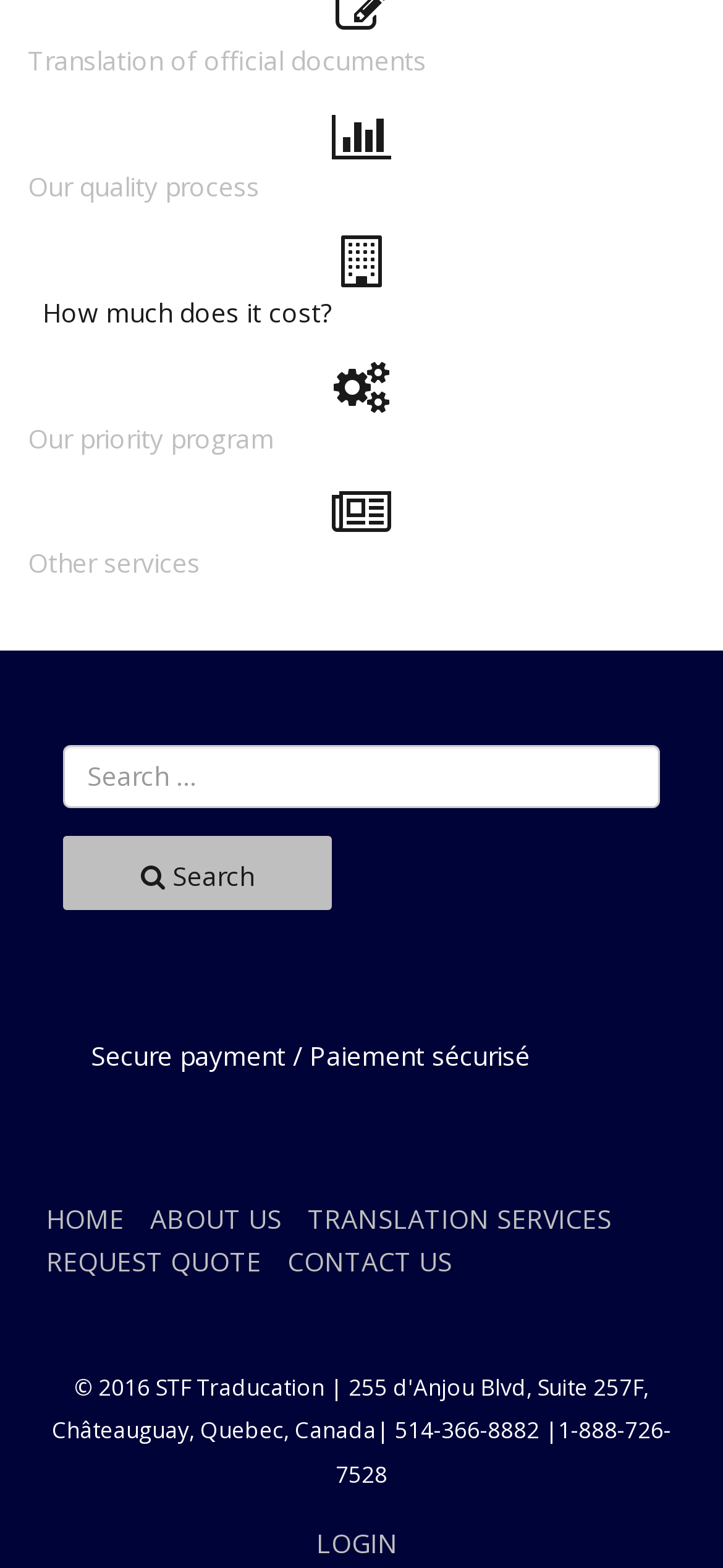Locate the bounding box coordinates of the element that needs to be clicked to carry out the instruction: "Go to the home page". The coordinates should be given as four float numbers ranging from 0 to 1, i.e., [left, top, right, bottom].

[0.064, 0.766, 0.172, 0.789]